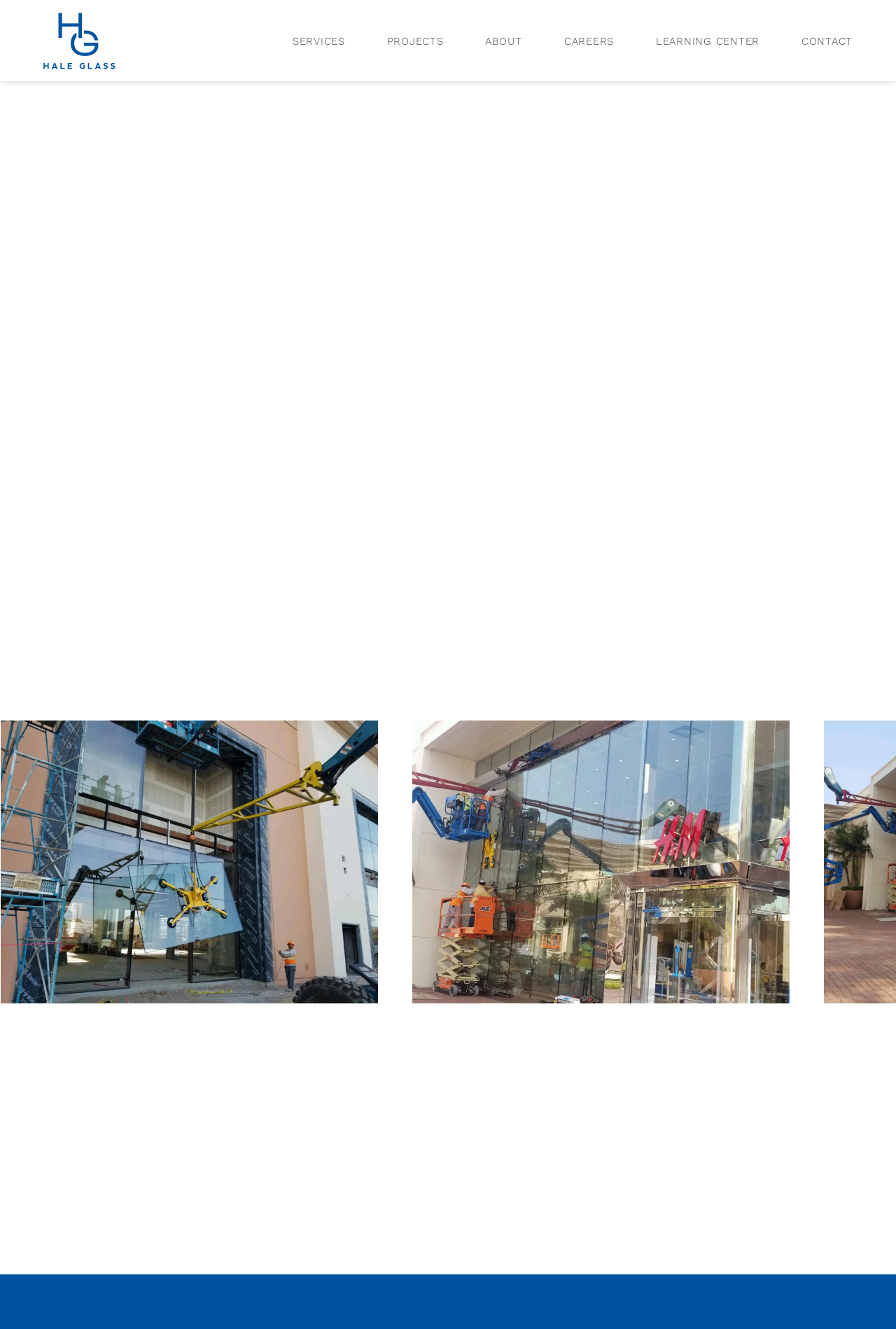Elaborate on the information and visuals displayed on the webpage.

The webpage is about Hale Glass, a company that provides glass installation services, and features a project profile of a renovation at the Irvine Spectrum, specifically the transformation of a Macy's retail store into an H&M store.

At the top left corner, there is a logo of Hale Glass, a blue image with the company's name. Below the logo, there is a navigation menu with links to different sections of the website, including SERVICES, PROJECTS, ABOUT, CAREERS, LEARNING CENTER, and CONTACT.

The main content of the page is divided into two sections. On the left side, there is a heading that reads "PROJECT PROFILE" followed by a larger heading that reads "H&M". Below these headings, there is a large image that takes up most of the left side of the page, showing the exterior of the renovated H&M store with all-glass walls and new storefronts.

On the right side of the page, there are two paragraphs of text that describe the project in detail. The first paragraph explains the challenges of the renovation, including the precise installation of the glass walls with less than 1/16th of an inch of tolerance. The second paragraph highlights the company's expertise and preparation that ensured the successful installation of the unique pieces of glass.

At the bottom of the page, there are two more images, one on the left and one on the right, showing different views of the project. The image on the left appears to be a close-up of the glass installation, while the image on the right shows the exterior of the store from a different angle.